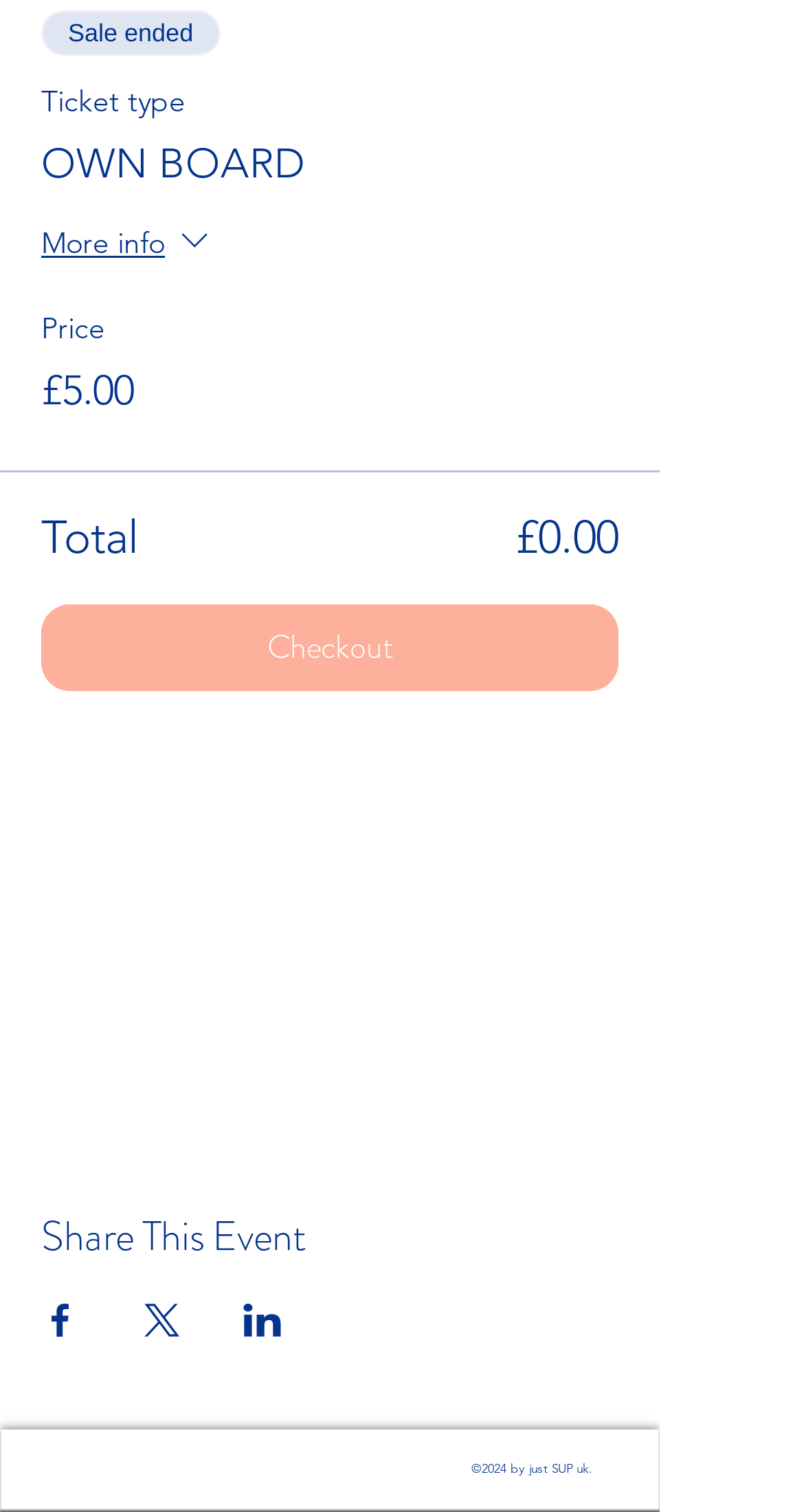Please identify the bounding box coordinates of the element's region that needs to be clicked to fulfill the following instruction: "Get more info about the ticket". The bounding box coordinates should consist of four float numbers between 0 and 1, i.e., [left, top, right, bottom].

[0.051, 0.145, 0.269, 0.182]